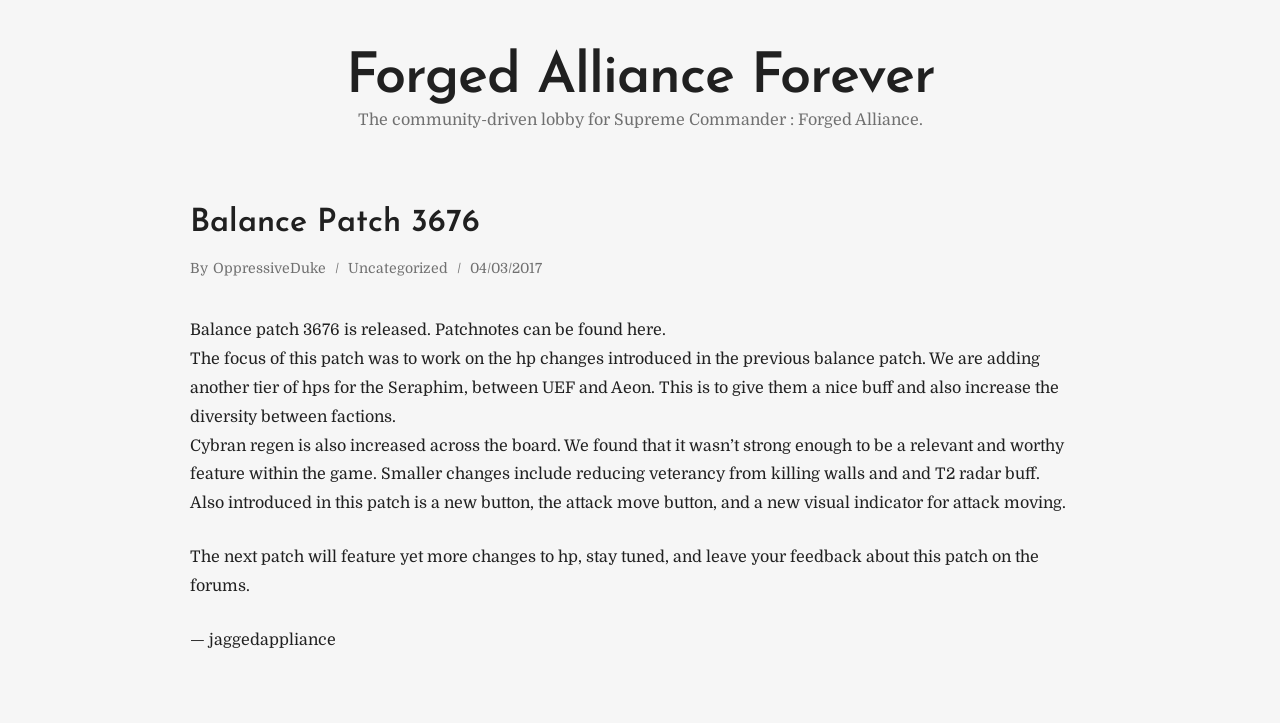What is the name of the game related to this webpage?
Based on the image, answer the question with as much detail as possible.

Based on the static text 'The community-driven lobby for Supreme Commander : Forged Alliance.' which is a description of the webpage, we can infer that the game related to this webpage is Supreme Commander : Forged Alliance.